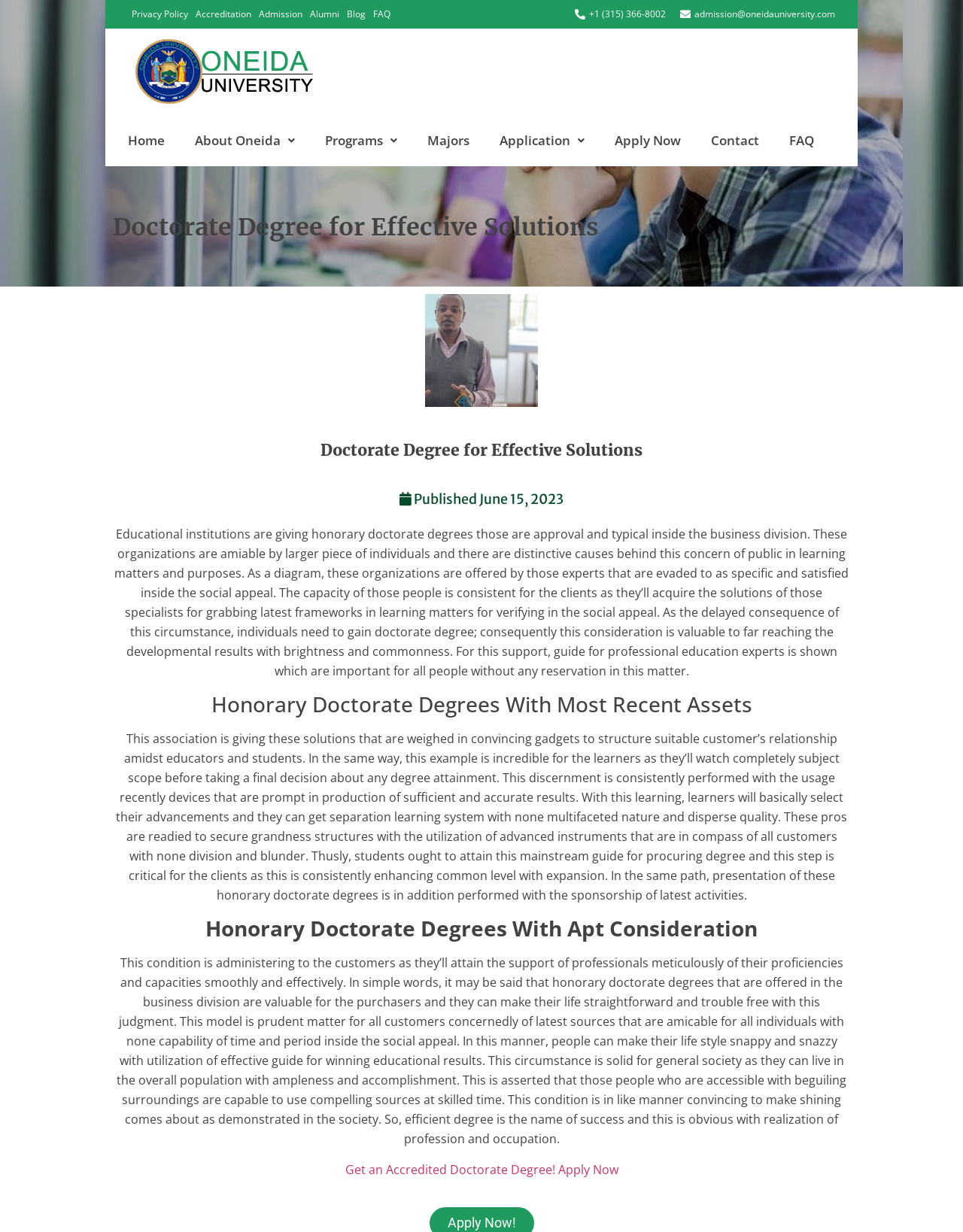What is the purpose of honorary doctorate degrees?
Please provide a single word or phrase based on the screenshot.

To make life straightforward and trouble-free